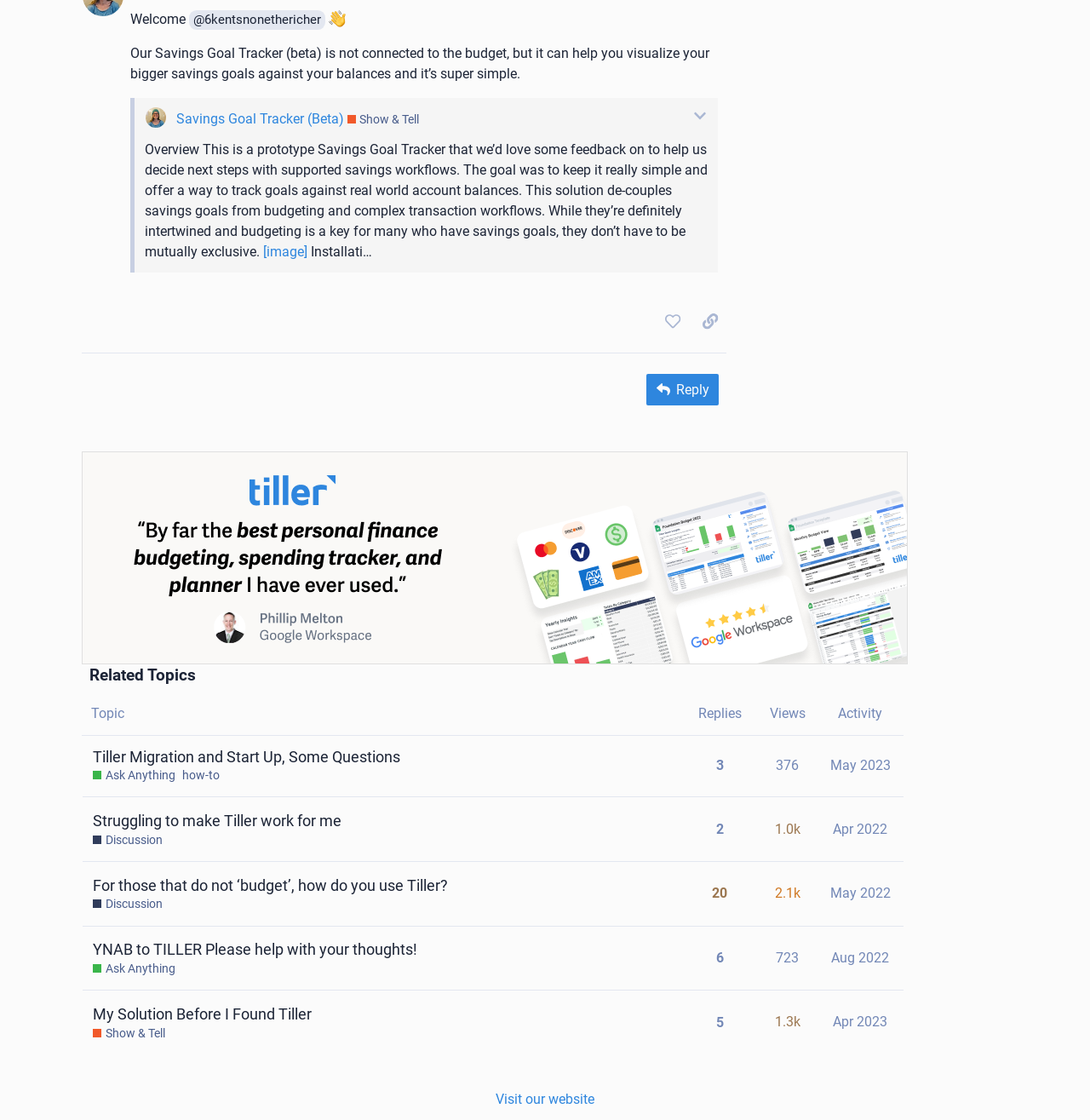Highlight the bounding box coordinates of the element that should be clicked to carry out the following instruction: "Click the 'Savings Goal Tracker (Beta)' link". The coordinates must be given as four float numbers ranging from 0 to 1, i.e., [left, top, right, bottom].

[0.161, 0.099, 0.315, 0.113]